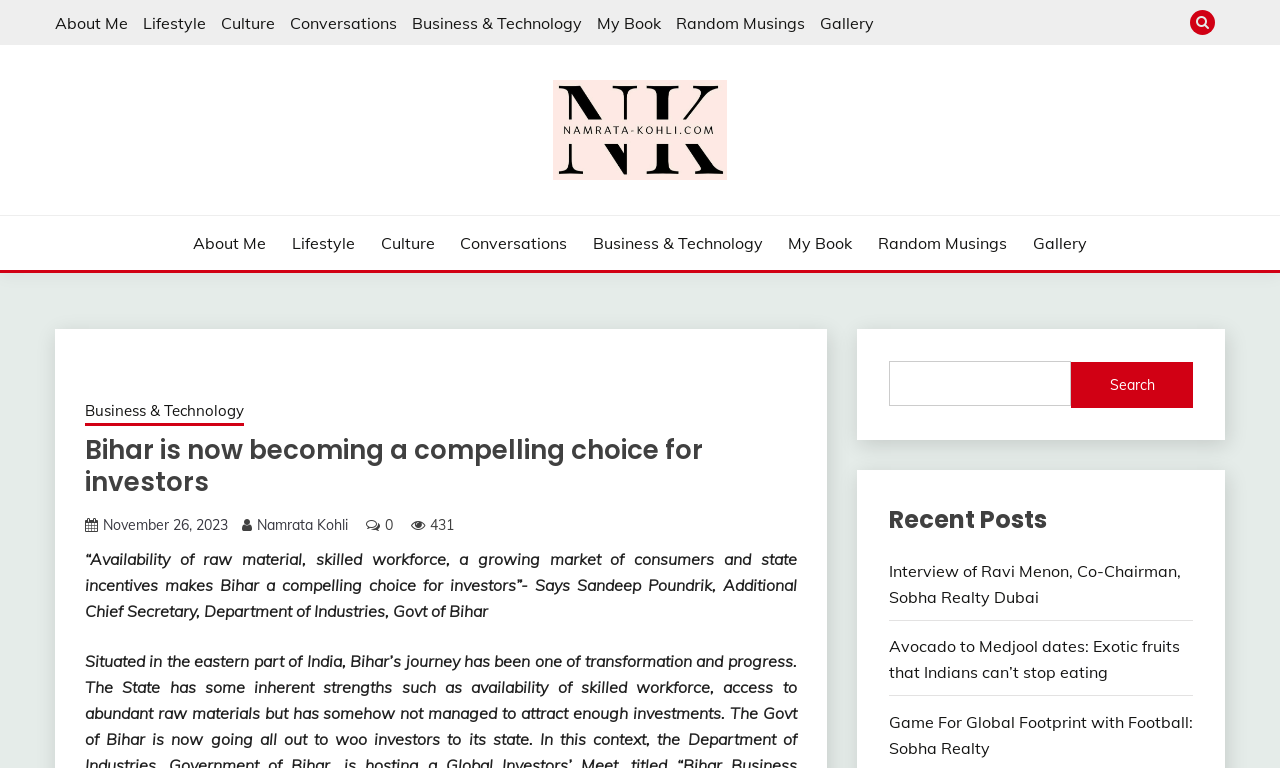Extract the main heading text from the webpage.

Bihar is now becoming a compelling choice for investors